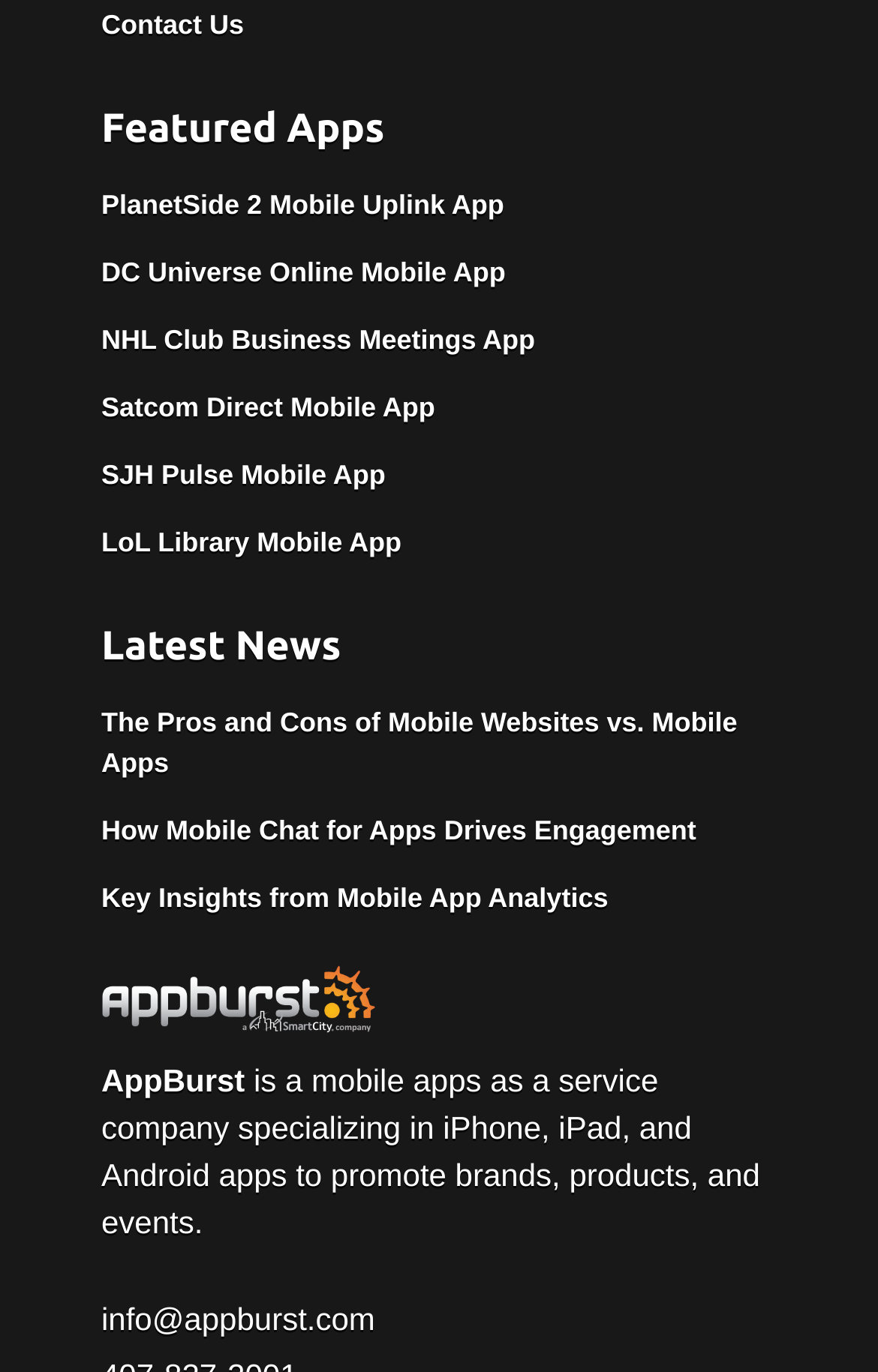Ascertain the bounding box coordinates for the UI element detailed here: "car". The coordinates should be provided as [left, top, right, bottom] with each value being a float between 0 and 1.

None